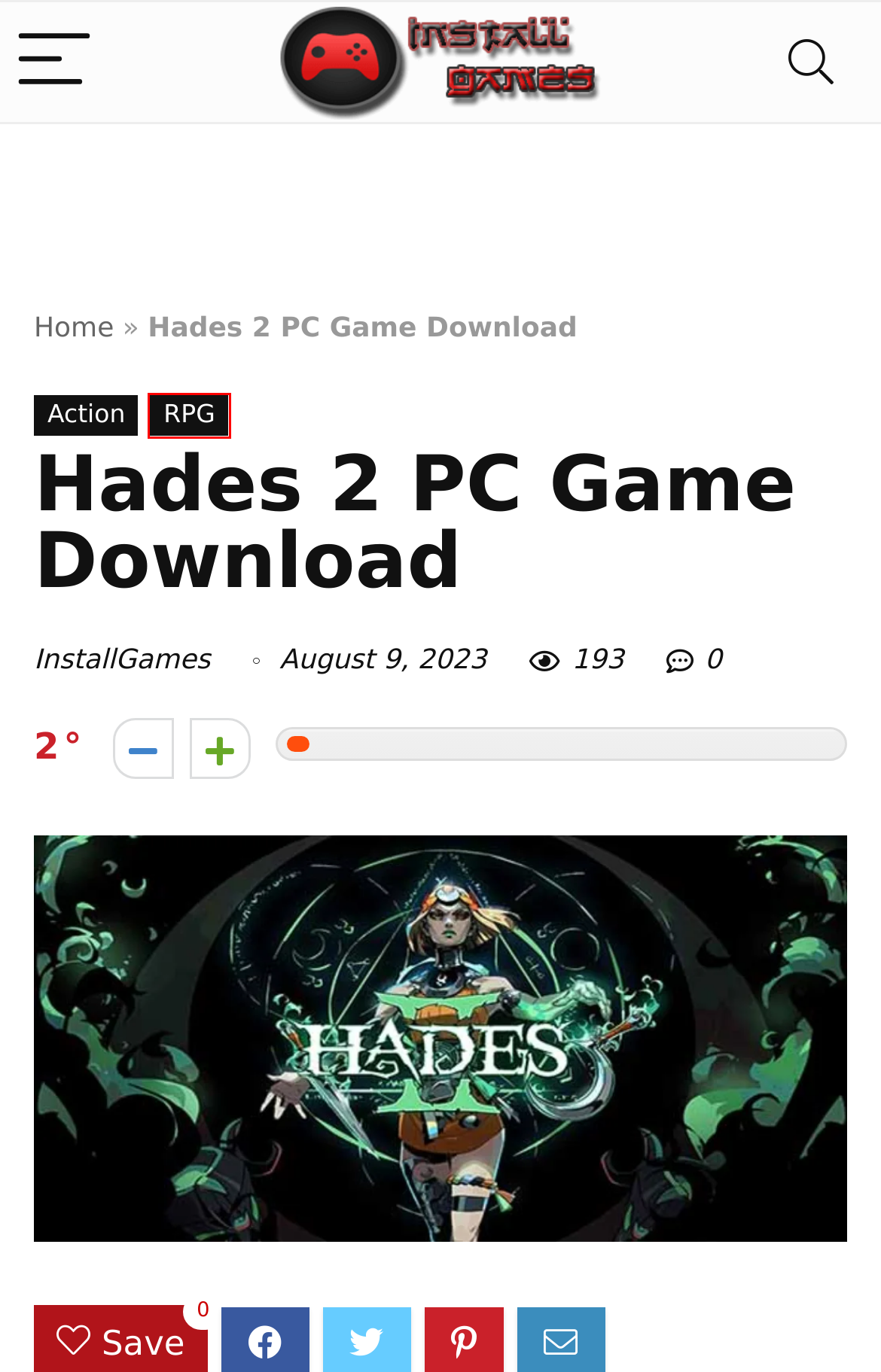Consider the screenshot of a webpage with a red bounding box around an element. Select the webpage description that best corresponds to the new page after clicking the element inside the red bounding box. Here are the candidates:
A. PC Game Archives - Install Games
B. Action Archives - Install Games
C. John Carpenters Toxic Commando Download - Install Games
D. Horror Archives - Install Games
E. Whateverland PC Download - Install Games
F. The Procession to Calvary Download - Install Games
G. Install Games - Full games for download, download games using a PC Installer.
H. RPG Archives - Install Games

H